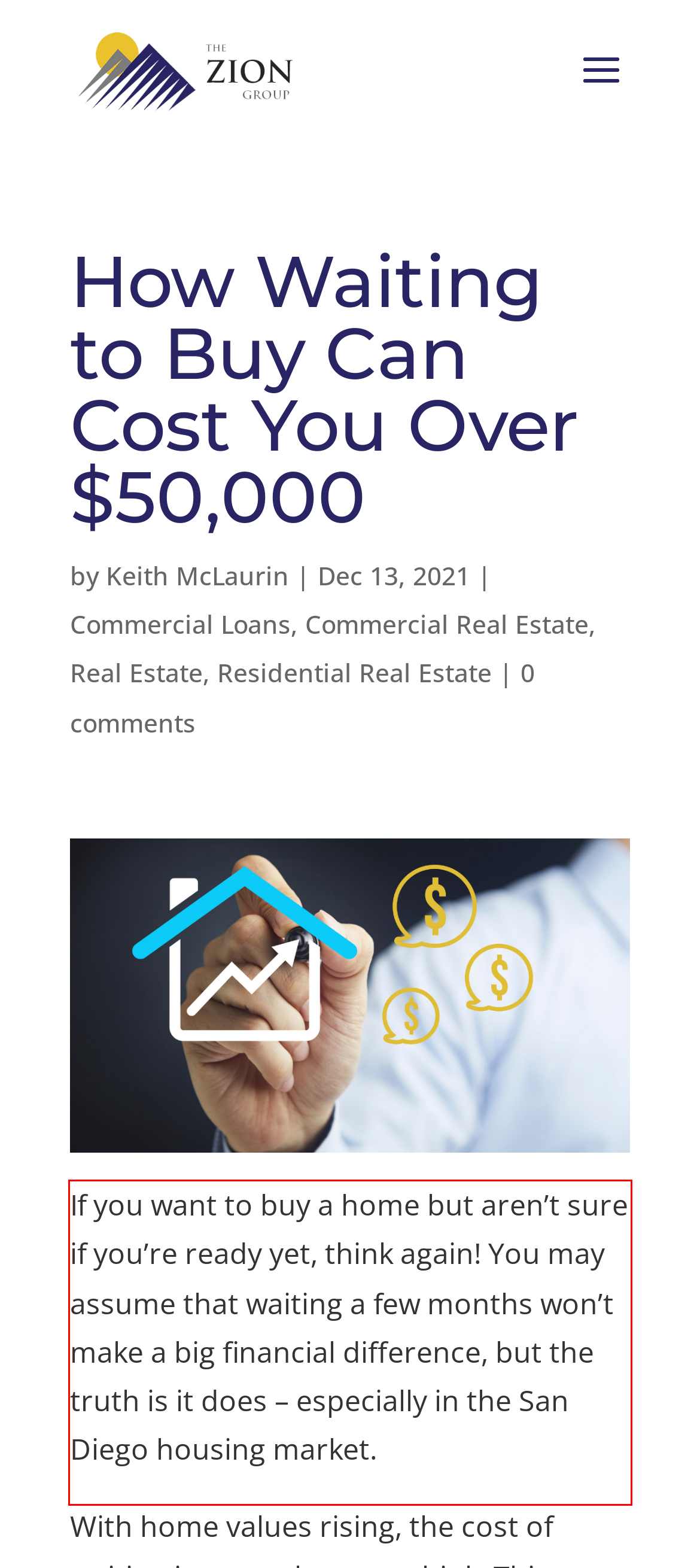Given a webpage screenshot with a red bounding box, perform OCR to read and deliver the text enclosed by the red bounding box.

If you want to buy a home but aren’t sure if you’re ready yet, think again! You may assume that waiting a few months won’t make a big financial difference, but the truth is it does – especially in the San Diego housing market.